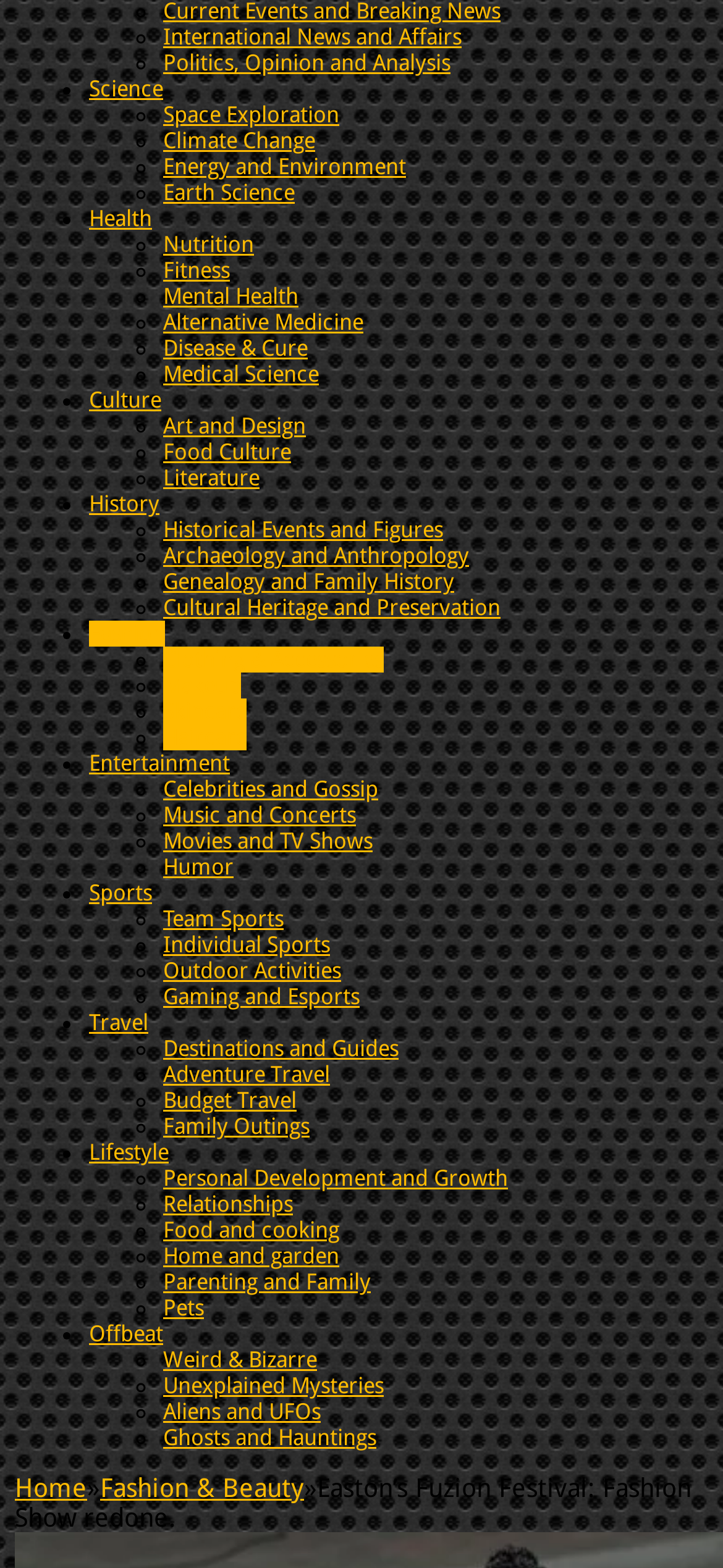What is the second category listed?
Using the visual information, reply with a single word or short phrase.

Politics, Opinion and Analysis